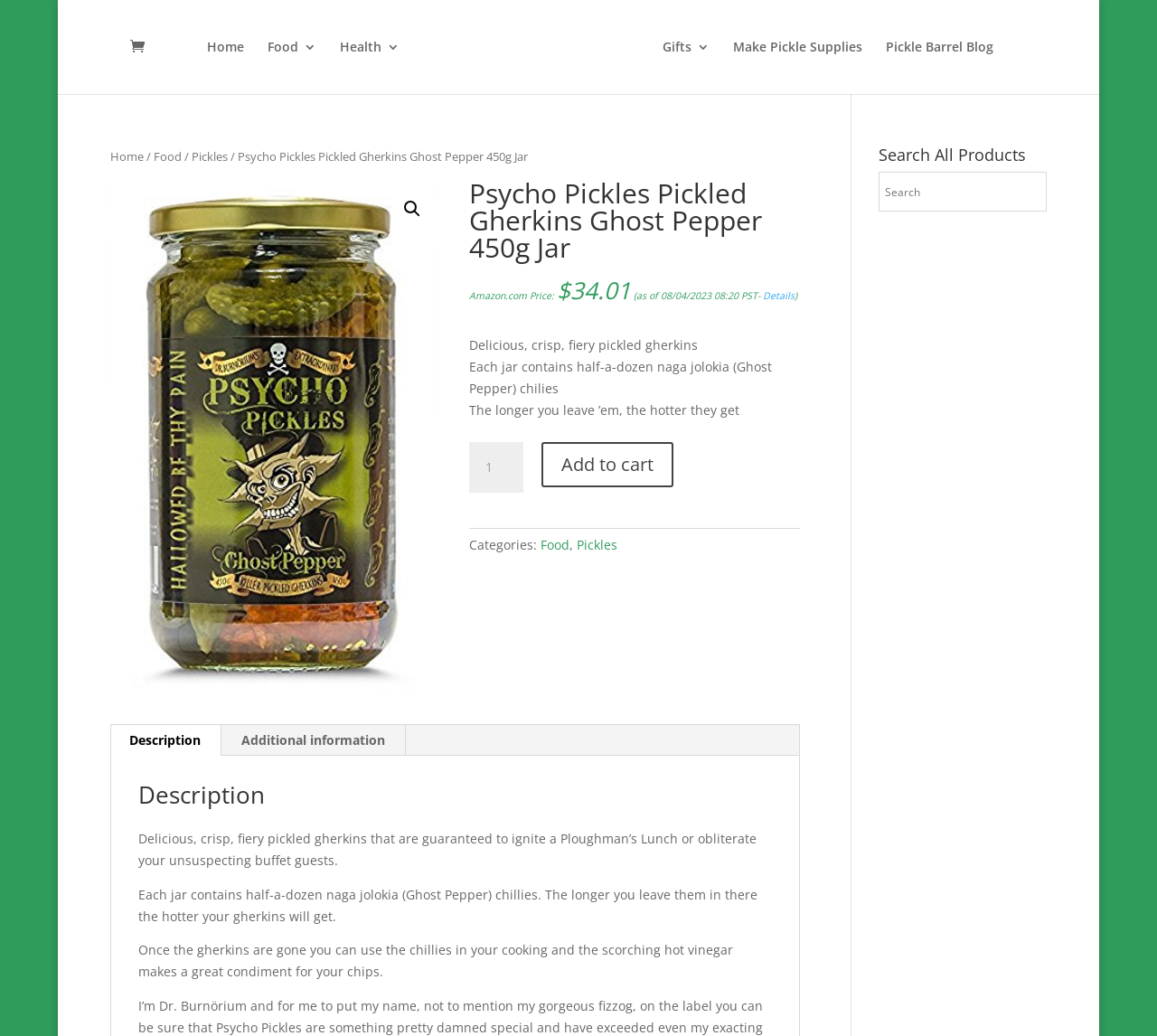Please identify the bounding box coordinates for the region that you need to click to follow this instruction: "Add to cart".

[0.468, 0.427, 0.582, 0.471]